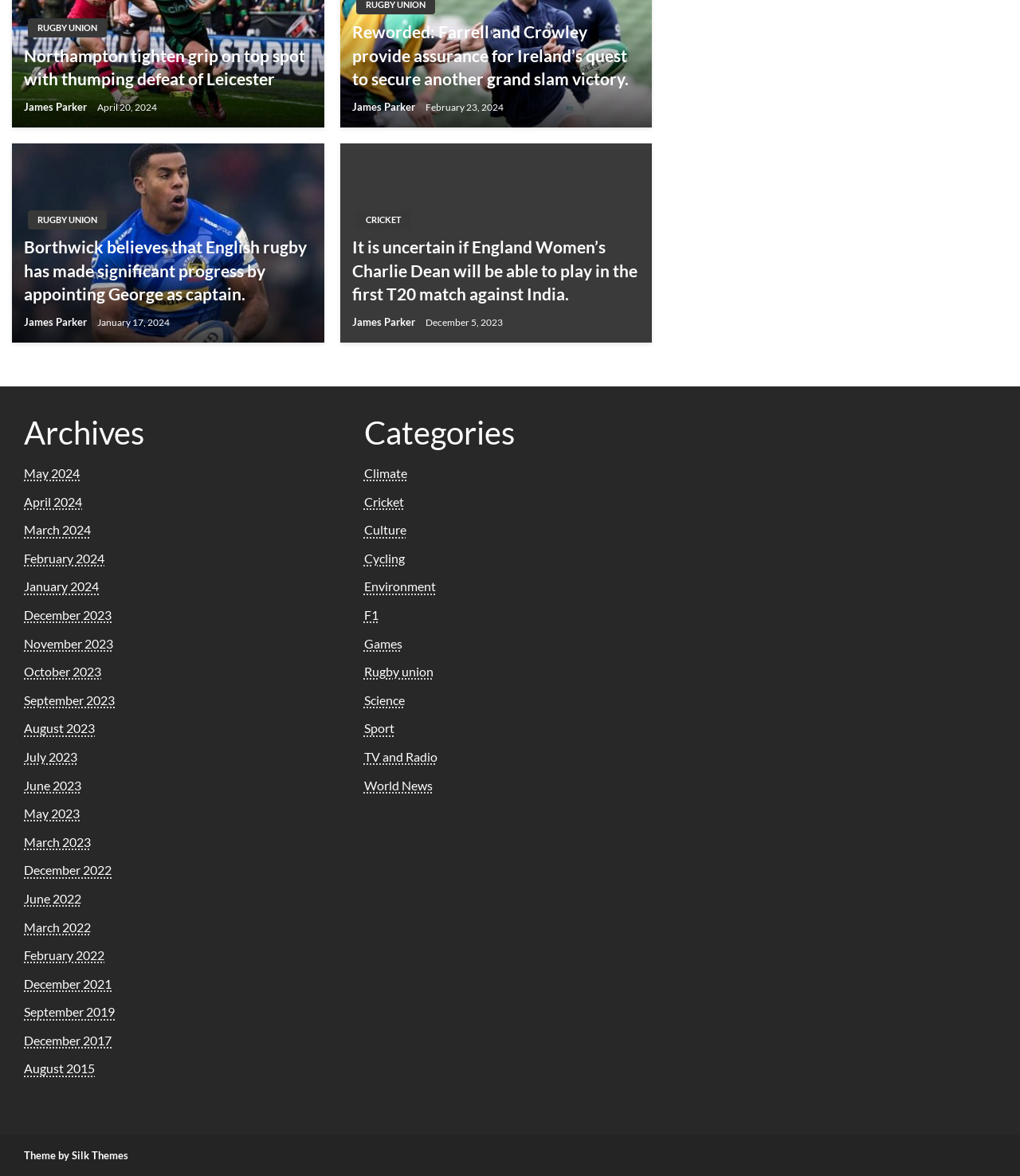Determine the coordinates of the bounding box for the clickable area needed to execute this instruction: "View archives".

[0.023, 0.349, 0.31, 0.387]